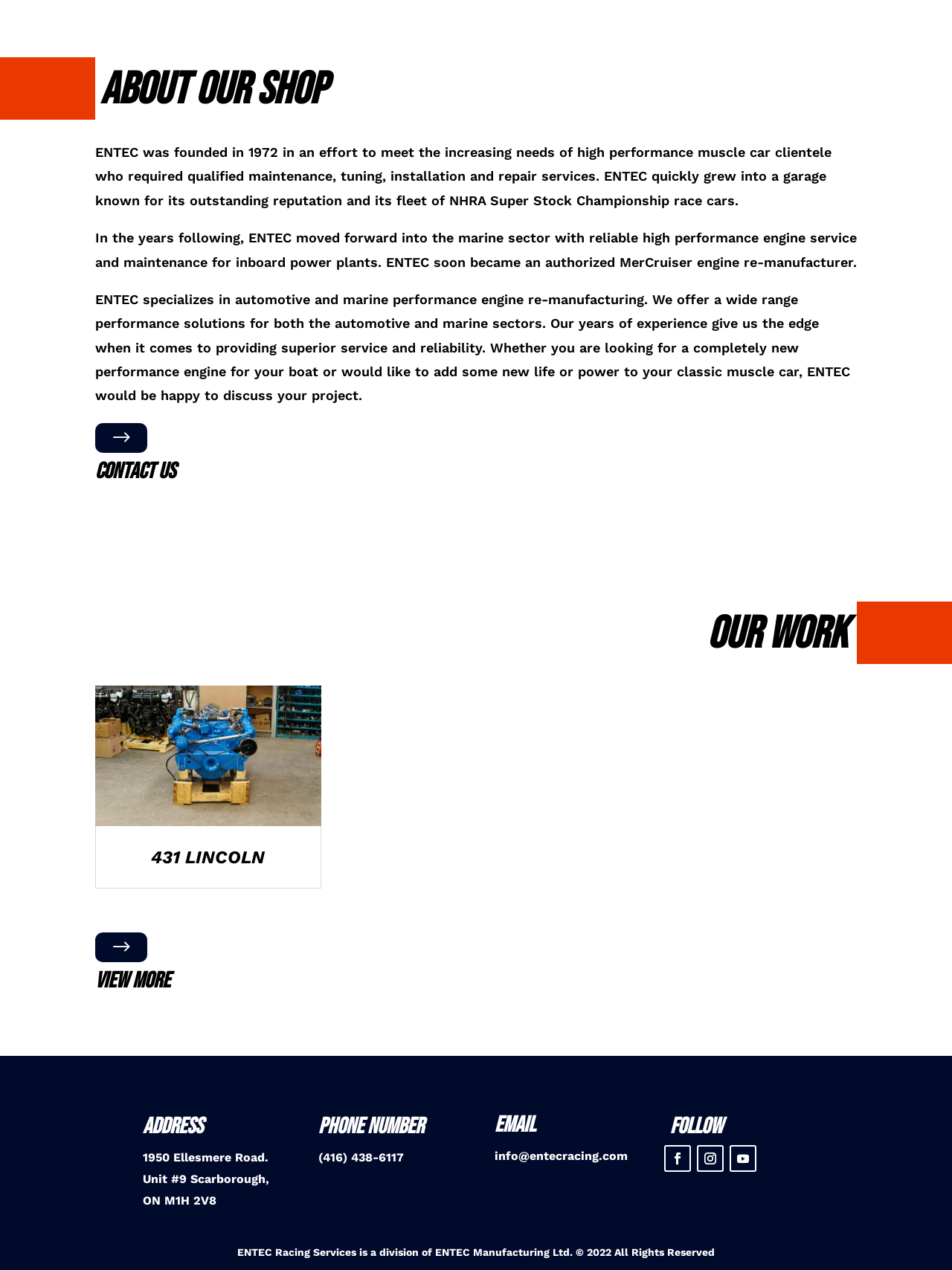Identify the bounding box for the UI element that is described as follows: "alt="431 Lincoln"".

[0.1, 0.54, 0.337, 0.651]